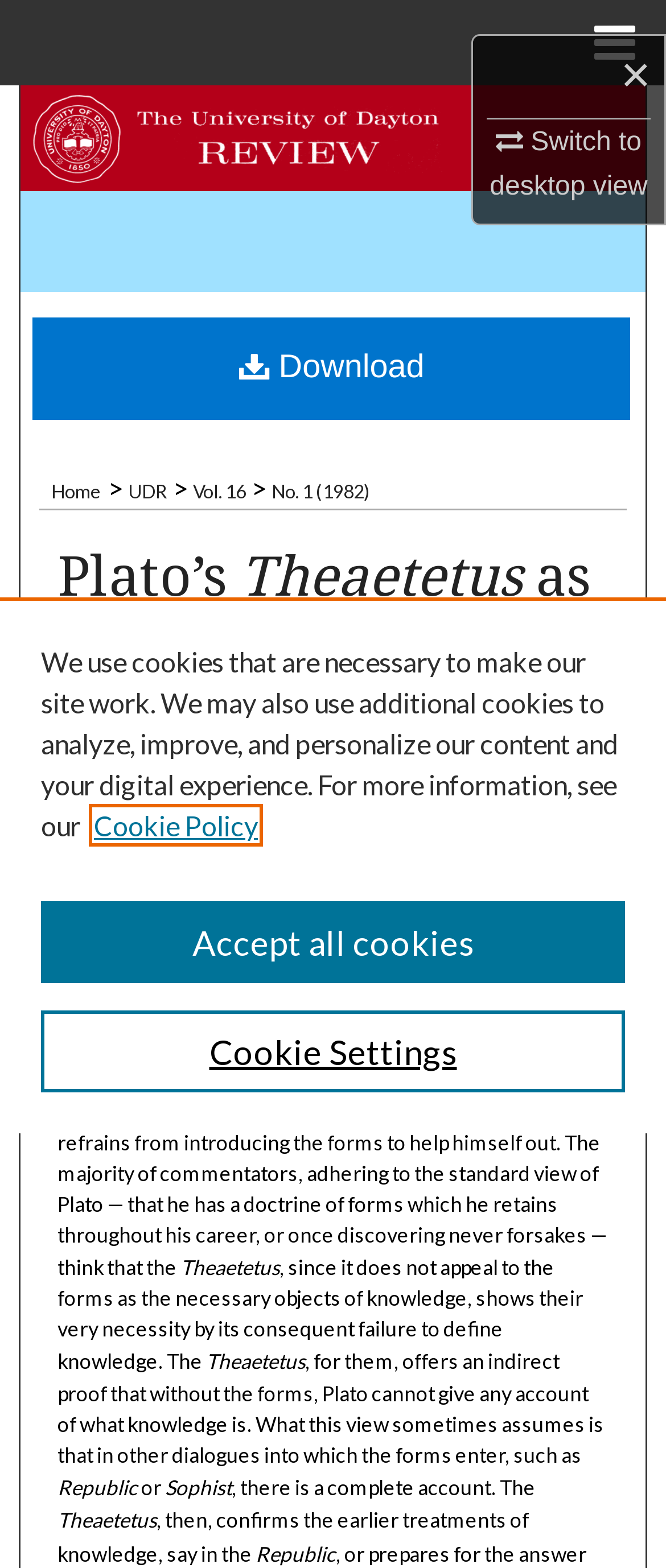Determine the bounding box coordinates of the element's region needed to click to follow the instruction: "Download". Provide these coordinates as four float numbers between 0 and 1, formatted as [left, top, right, bottom].

[0.049, 0.164, 0.947, 0.229]